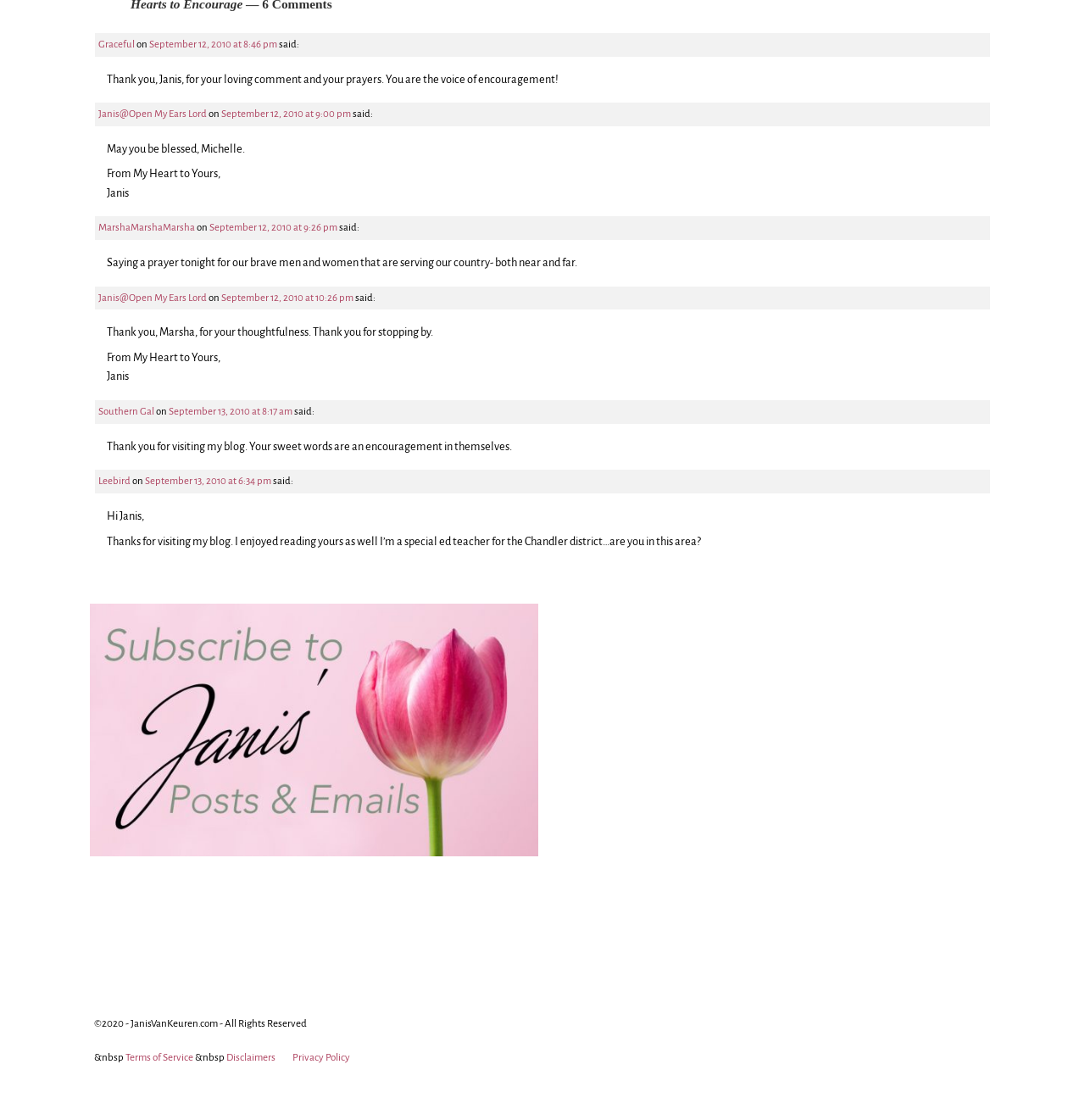Find the bounding box coordinates for the element that must be clicked to complete the instruction: "Click on 'Terms of Service'". The coordinates should be four float numbers between 0 and 1, indicated as [left, top, right, bottom].

[0.116, 0.939, 0.18, 0.949]